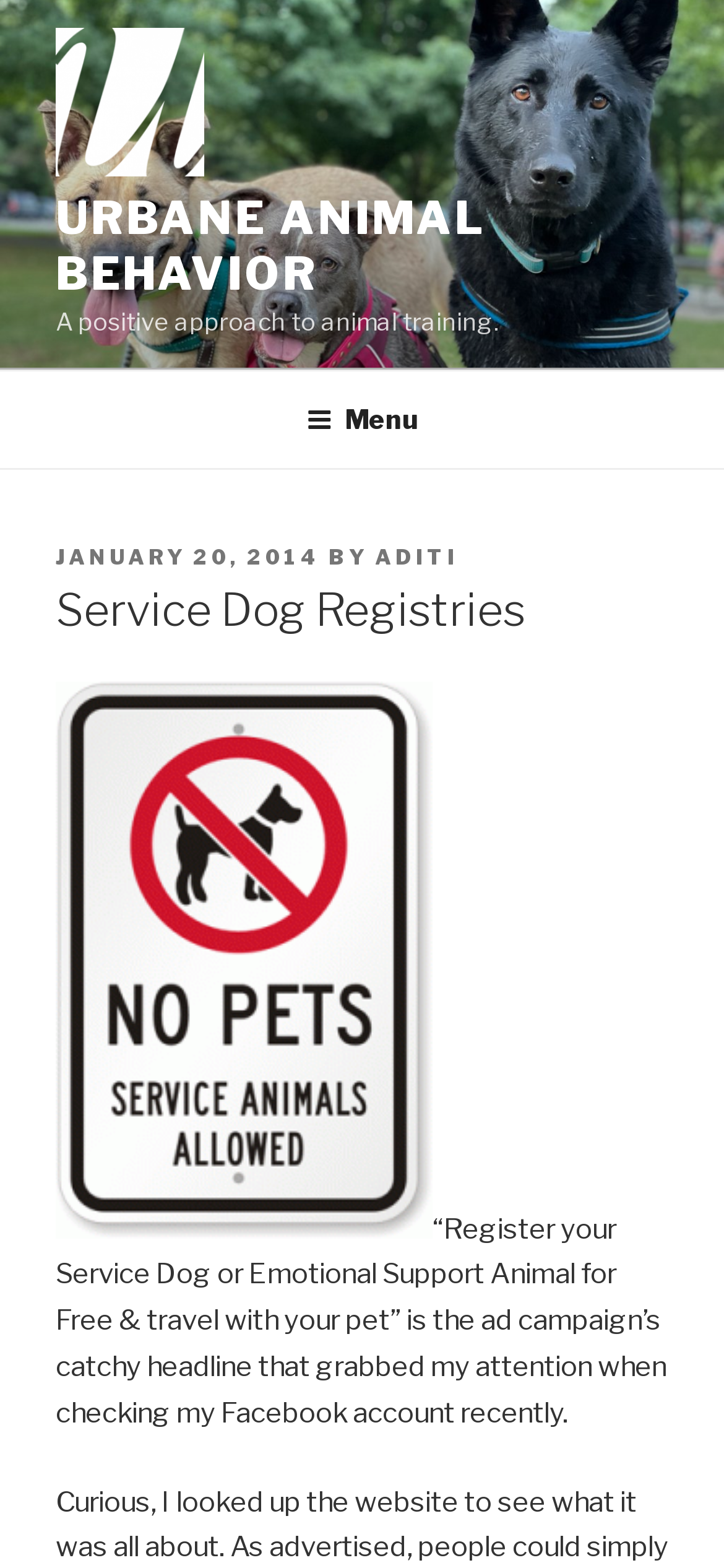Who is the author of the article?
Refer to the screenshot and deliver a thorough answer to the question presented.

The author of the article is mentioned in the text 'BY Aditi' which is located below the date 'JANUARY 20, 2014'.